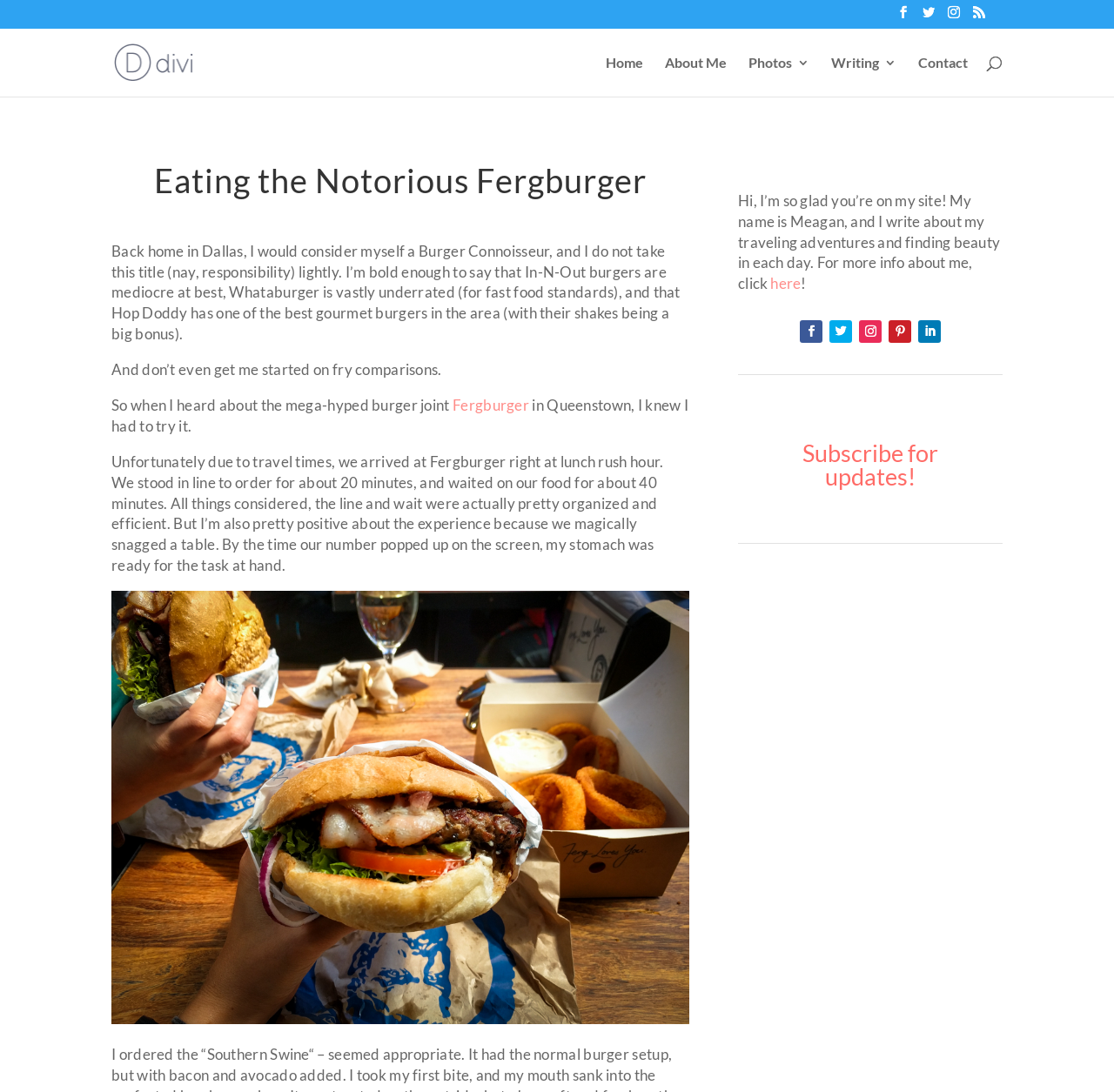Articulate a complete and detailed caption of the webpage elements.

This webpage is a personal blog post about the author's experience trying a burger at Fergburger in Queenstown. At the top of the page, there are several social media links and a search bar. Below the search bar, there are navigation links to other sections of the blog, including "Home", "About Me", "Photos", "Writing", and "Contact".

The main content of the page is a blog post titled "Eating the Notorious Fergburger". The post begins with a brief introduction about the author's self-proclaimed title of "Burger Connoisseur" and their opinions on various burger joints. The author then describes their experience visiting Fergburger, including waiting in line and eventually getting a table.

The post includes a link to "Fergburger" and an image of the burger joint. The image is positioned near the bottom of the page, taking up about a quarter of the screen. The text continues below the image, describing the author's experience eating at Fergburger.

At the bottom of the page, there is a brief bio of the author, Meagan, and an invitation to learn more about her. There are also several social media links and a call to "Subscribe for updates!"